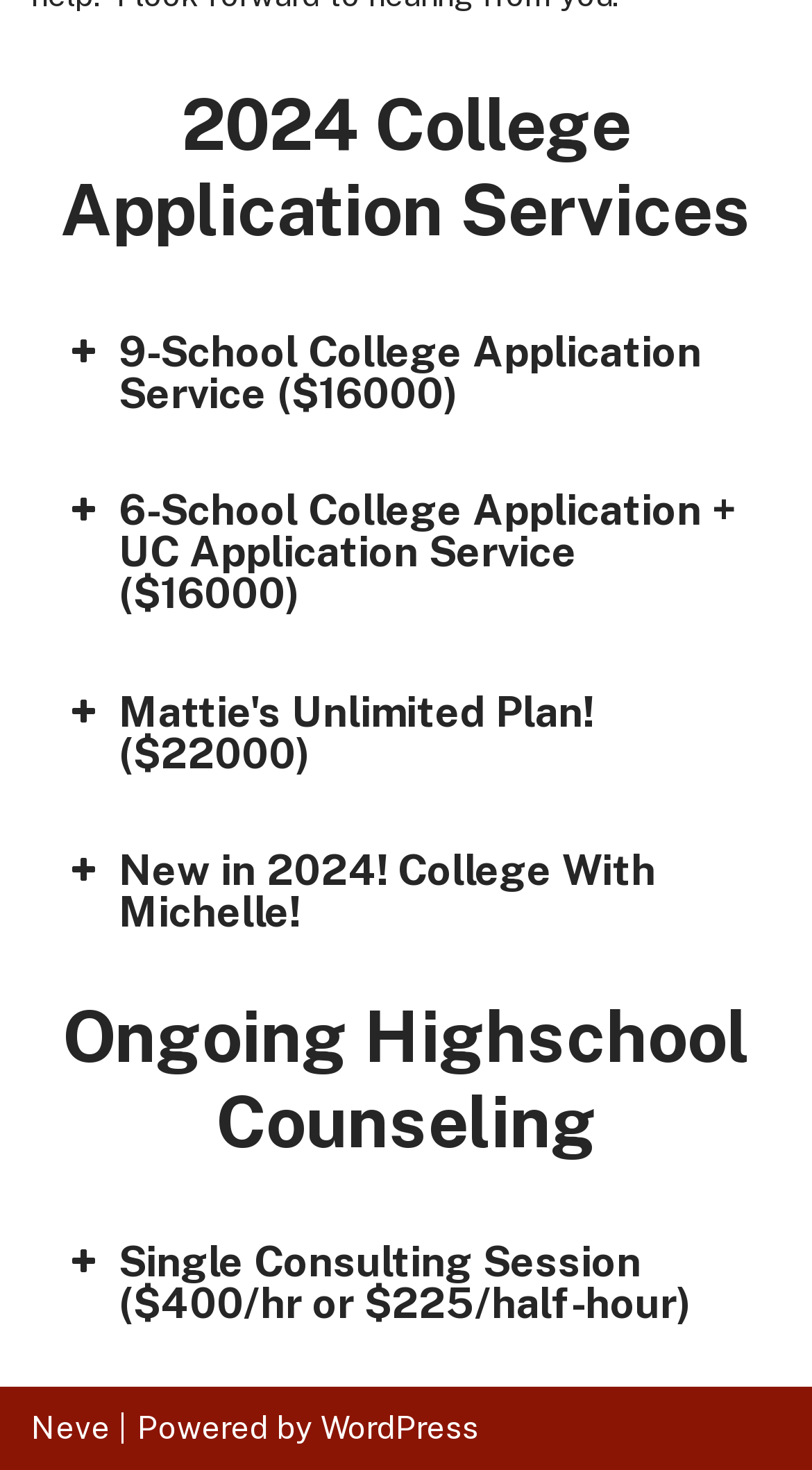Identify the bounding box coordinates for the UI element described as follows: Mattie's Unlimited Plan! ($22000). Use the format (top-left x, top-left y, bottom-right x, bottom-right y) and ensure all values are floating point numbers between 0 and 1.

[0.077, 0.46, 0.923, 0.537]